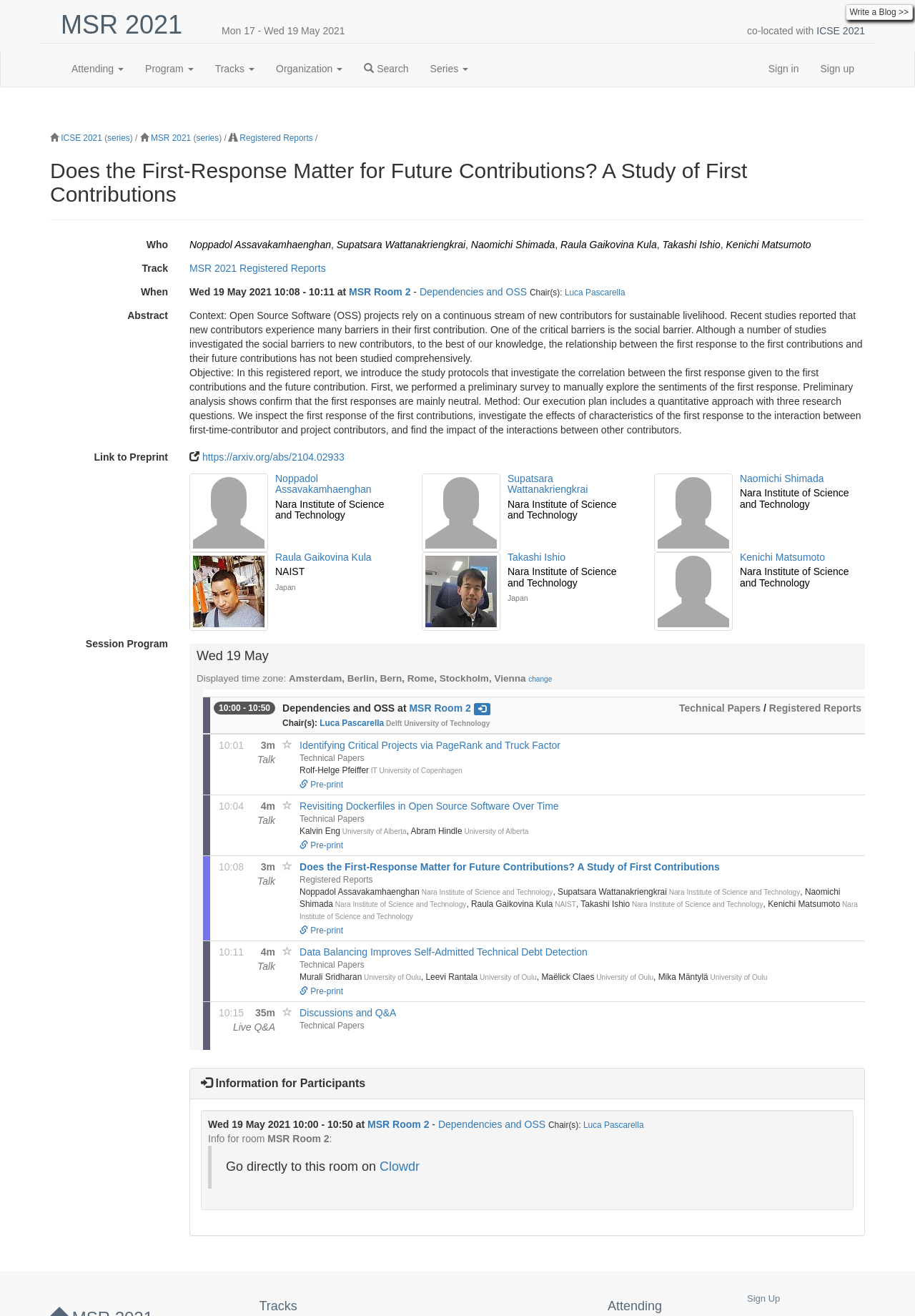What is the time of the session 'Dependencies and OSS'?
Using the visual information from the image, give a one-word or short-phrase answer.

10:08 - 10:11